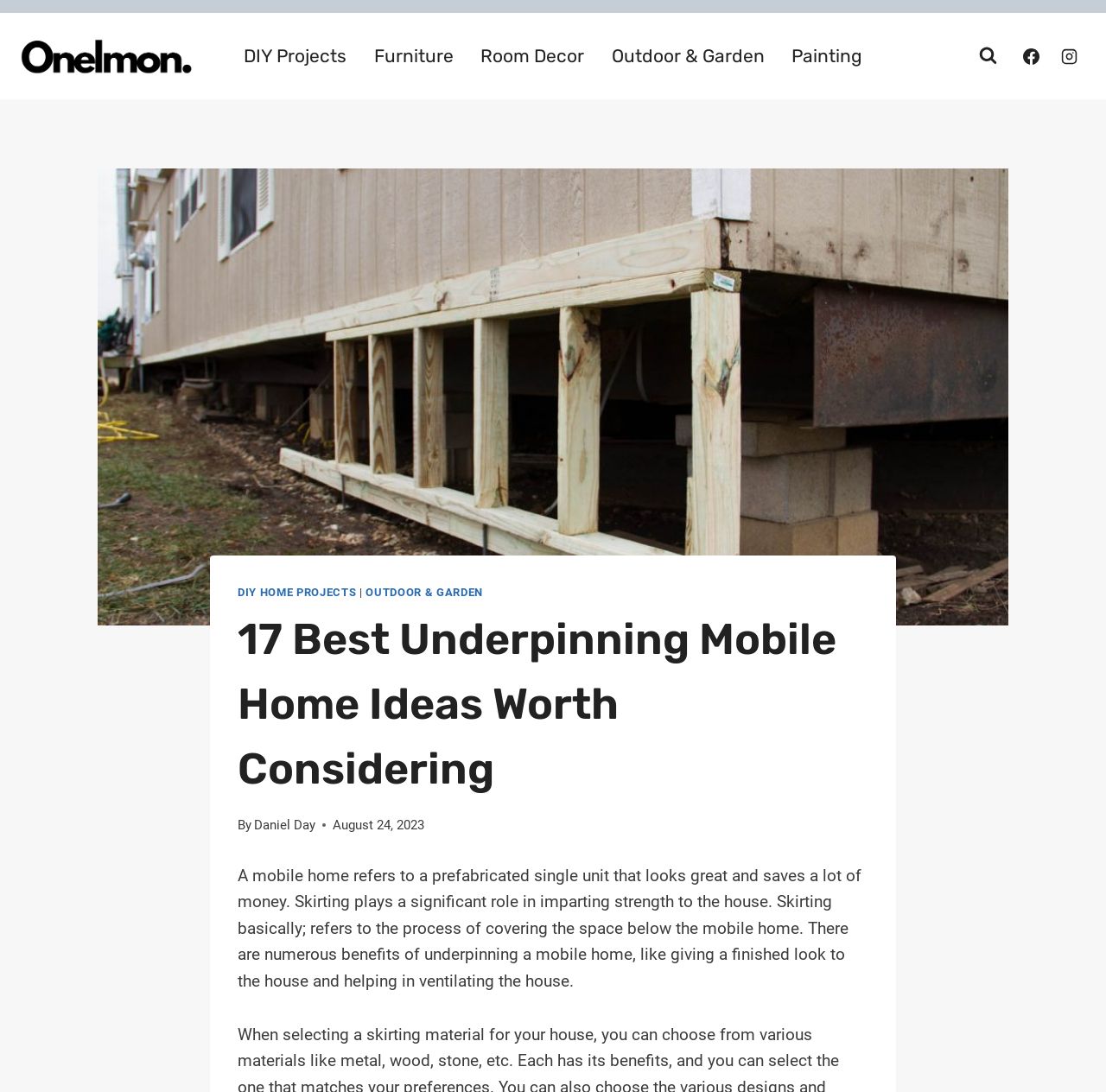What is the name of the author of this article?
Please answer the question with a detailed response using the information from the screenshot.

I found the author's name by looking at the header section of the webpage, where it says 'By' followed by the author's name, which is 'Daniel Day'.